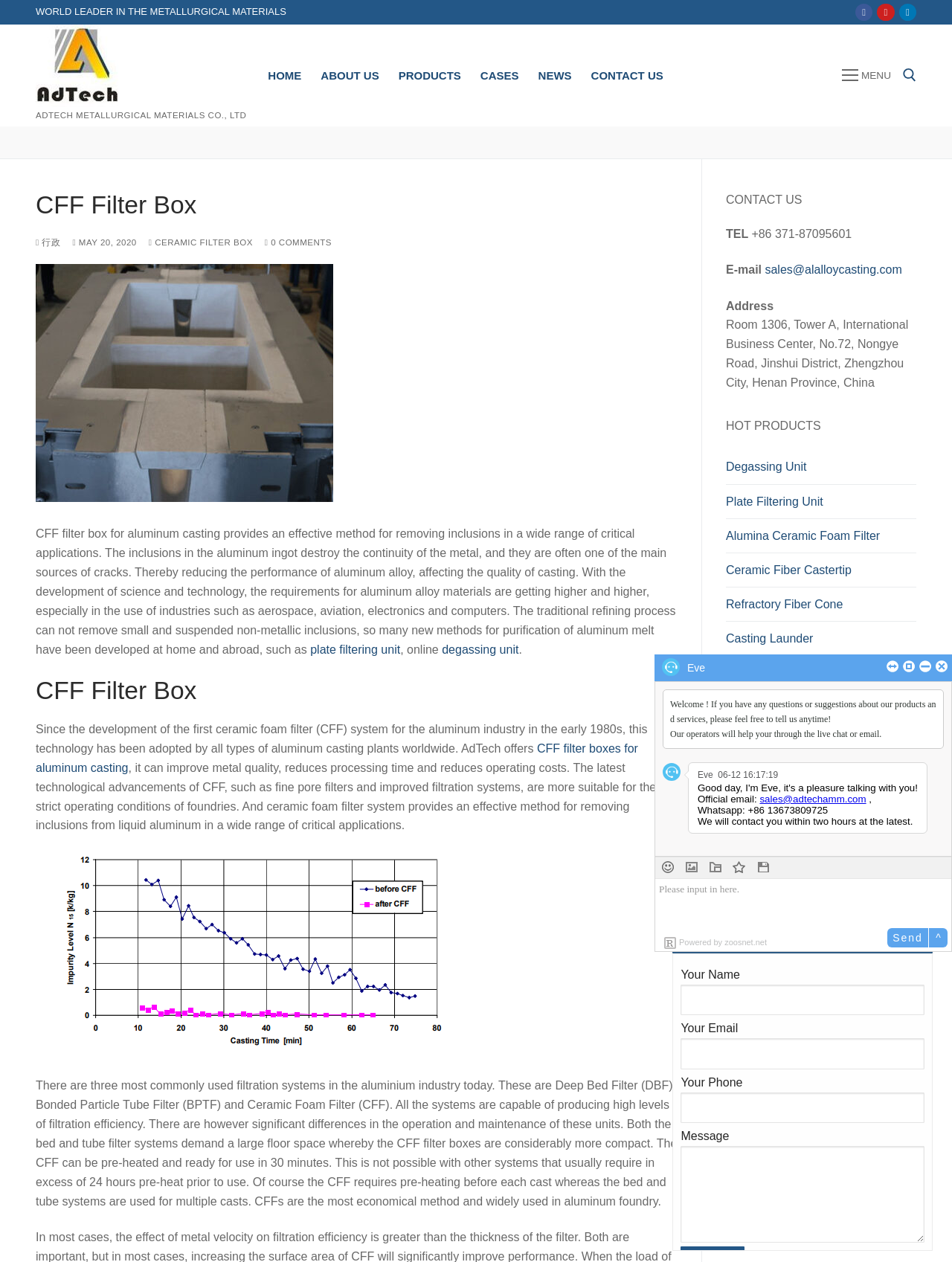Locate the heading on the webpage and return its text.

CFF Filter Box